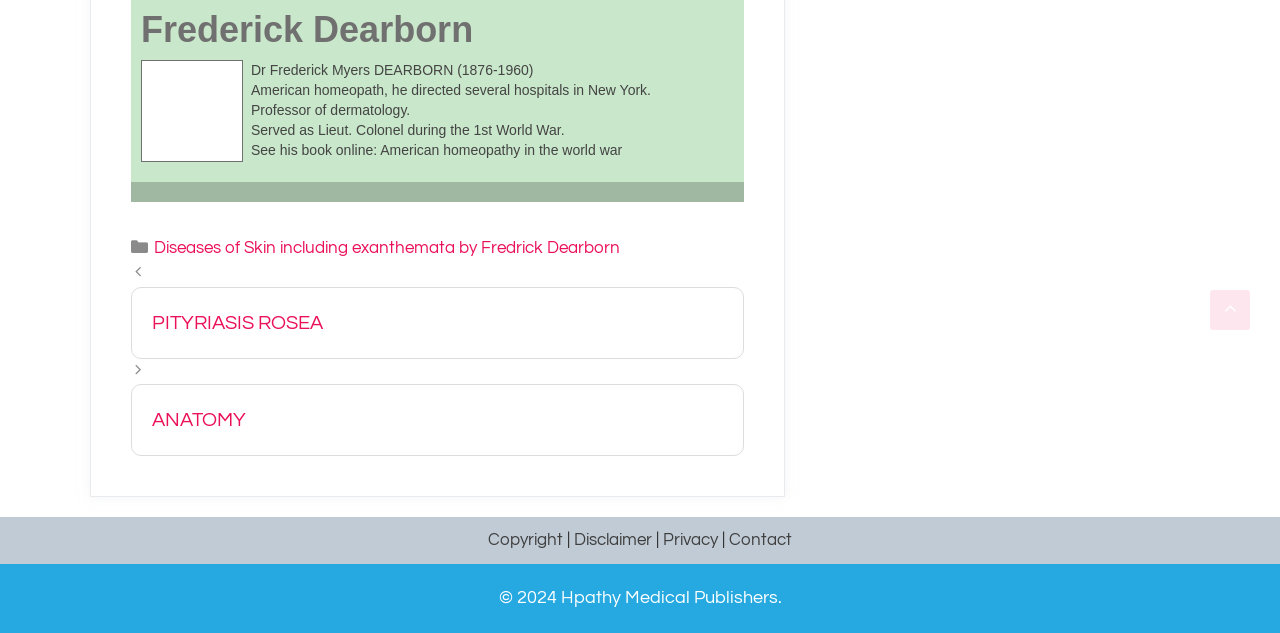Provide the bounding box coordinates of the section that needs to be clicked to accomplish the following instruction: "View the Copyright page."

[0.381, 0.839, 0.44, 0.867]